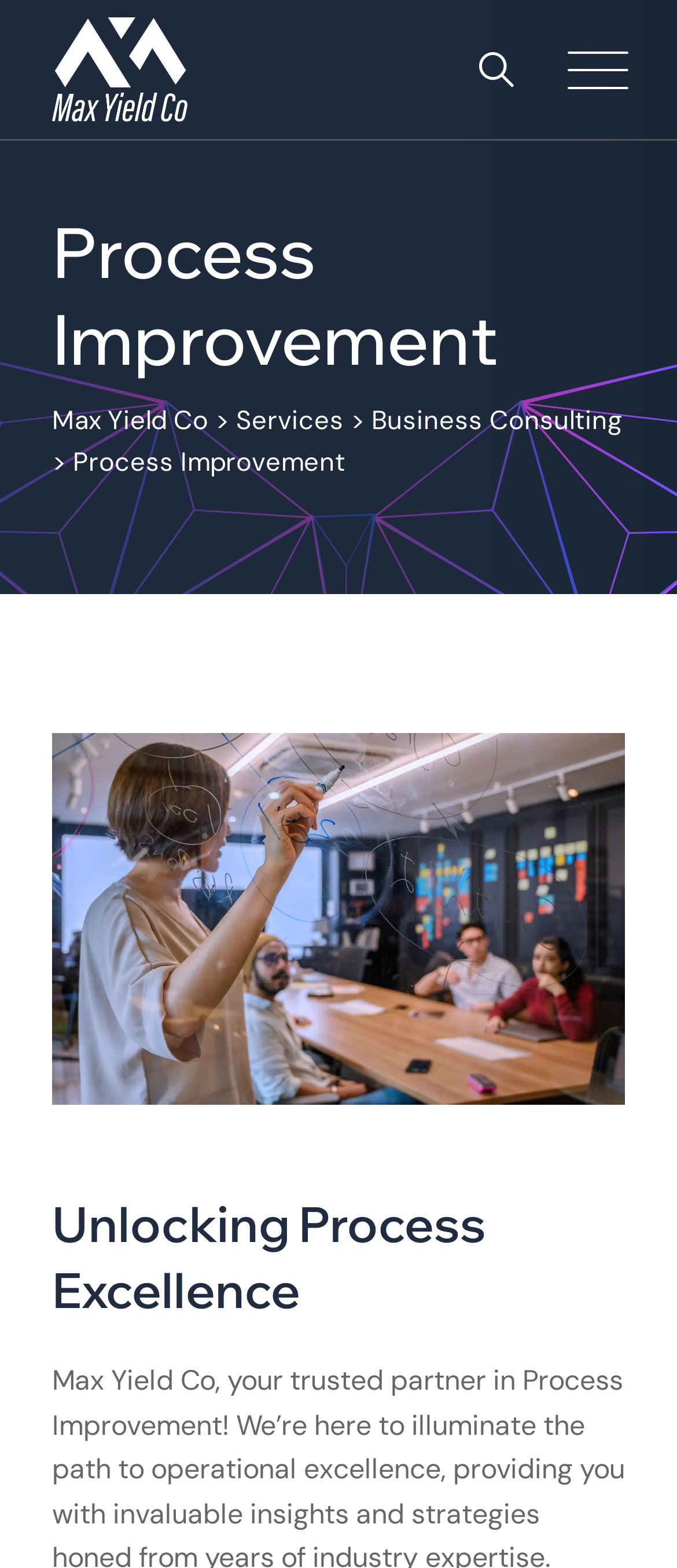What is the company name?
Make sure to answer the question with a detailed and comprehensive explanation.

The company name can be found in the top-left corner of the webpage, where there is a link and an image with the same text 'Max Yield Co'.